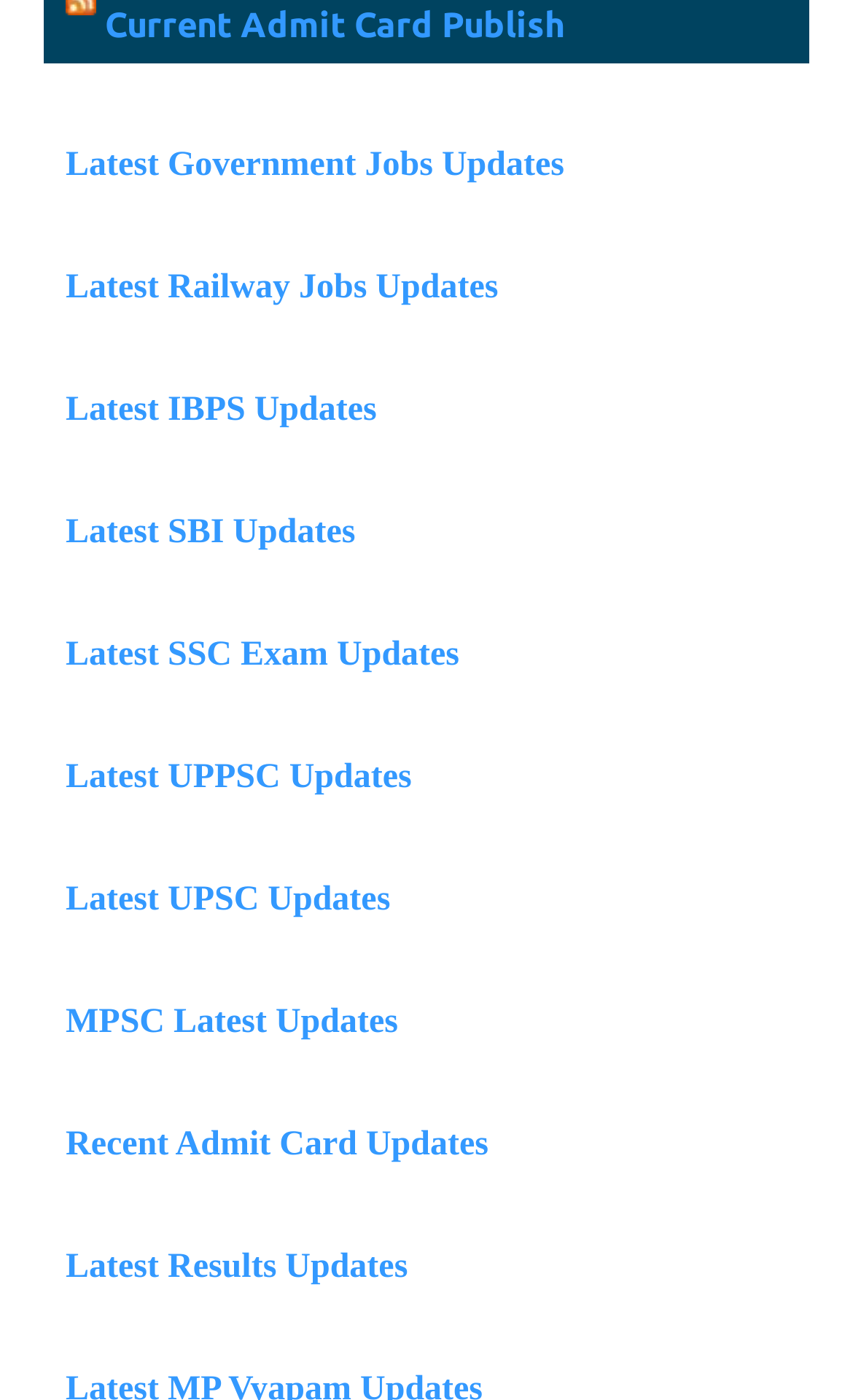Locate the bounding box coordinates of the element that needs to be clicked to carry out the instruction: "Check latest results updates". The coordinates should be given as four float numbers ranging from 0 to 1, i.e., [left, top, right, bottom].

[0.077, 0.892, 0.478, 0.919]